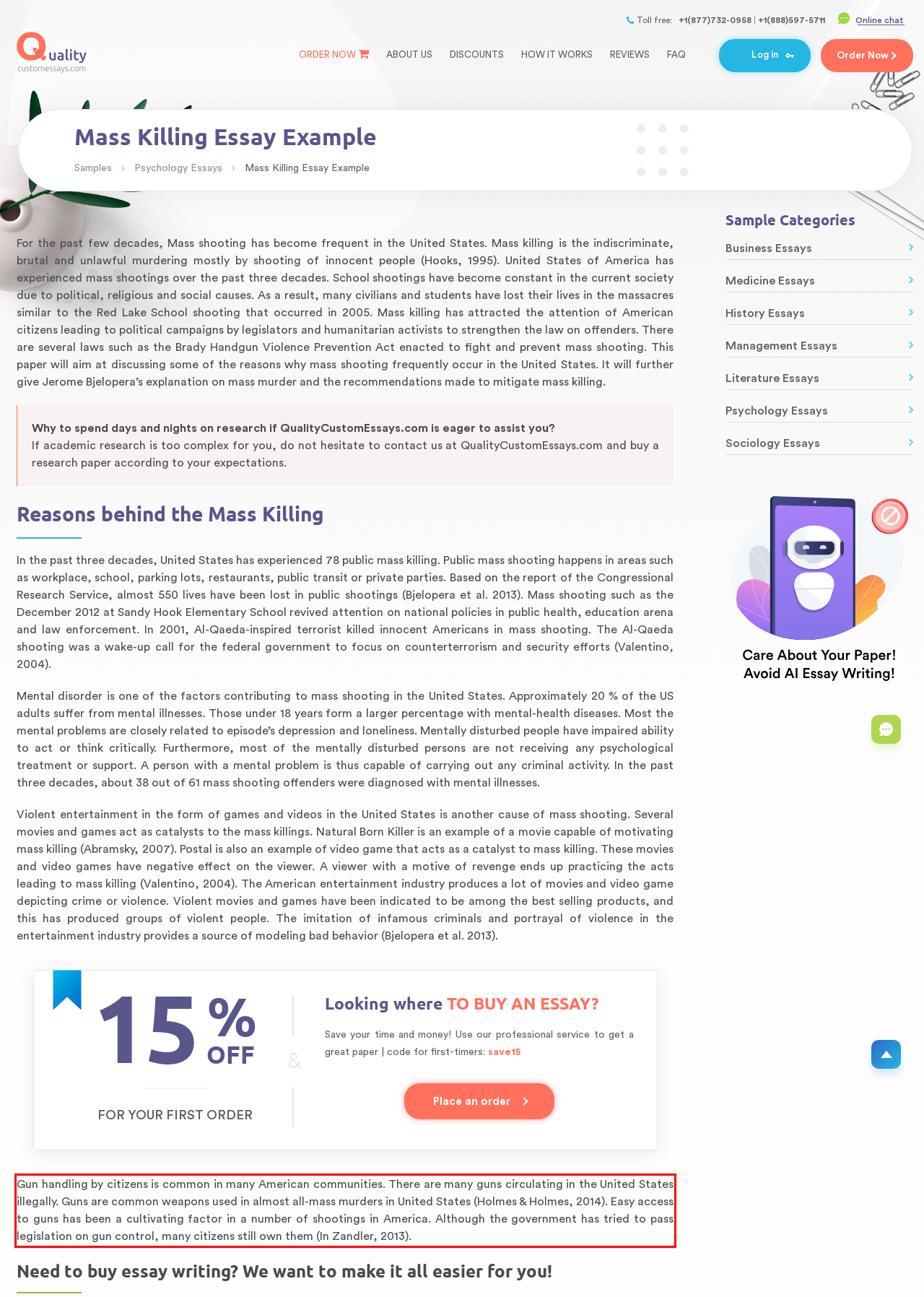Locate the red bounding box in the provided webpage screenshot and use OCR to determine the text content inside it.

Gun handling by citizens is common in many American communities. There are many guns circulating in the United States illegally. Guns are common weapons used in almost all-mass murders in United States (Holmes & Holmes, 2014). Easy access to guns has been a cultivating factor in a number of shootings in America. Although the government has tried to pass legislation on gun control, many citizens still own them (In Zandler, 2013).